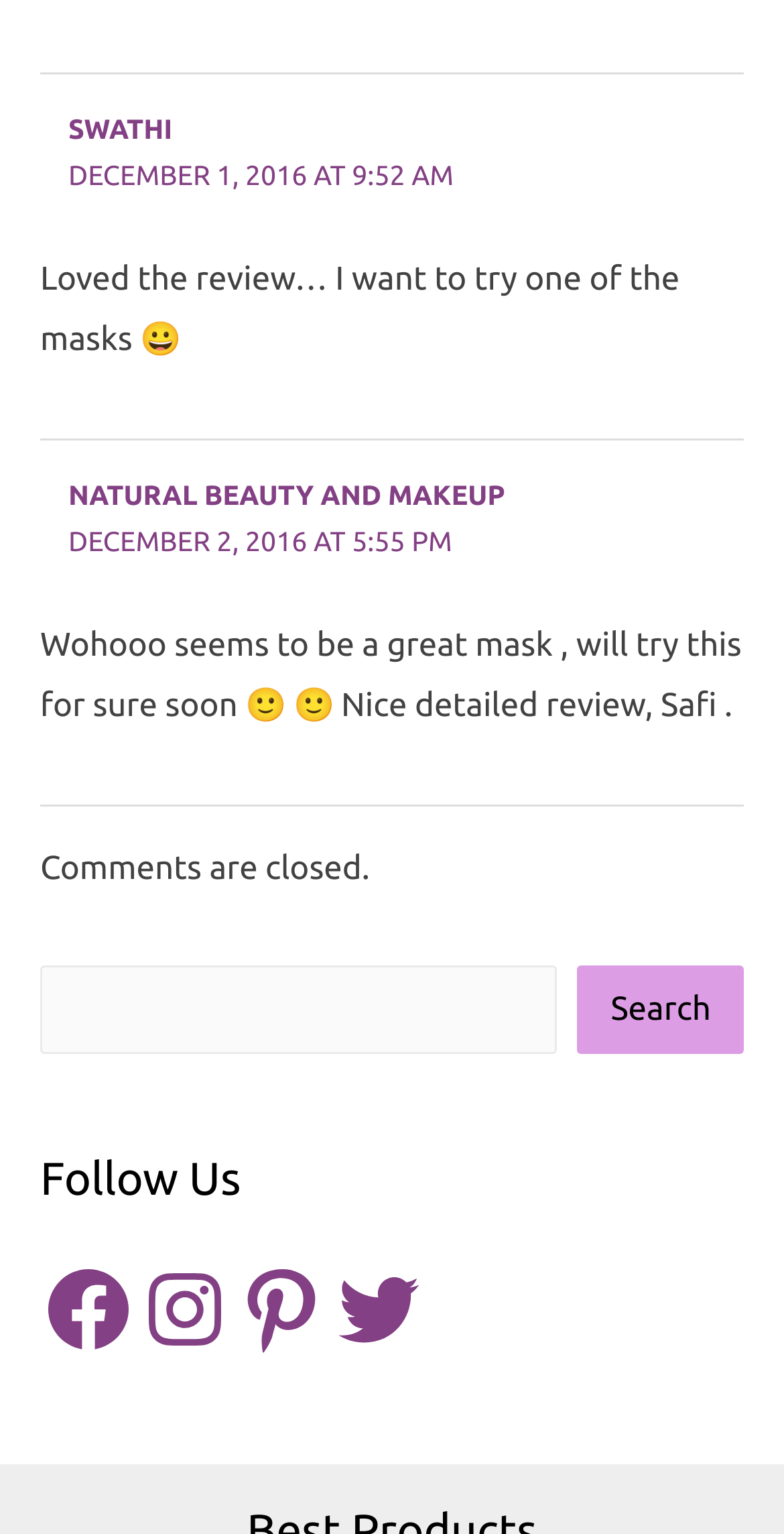Identify the bounding box coordinates of the clickable section necessary to follow the following instruction: "Click on the SWATHI link". The coordinates should be presented as four float numbers from 0 to 1, i.e., [left, top, right, bottom].

[0.087, 0.074, 0.22, 0.095]